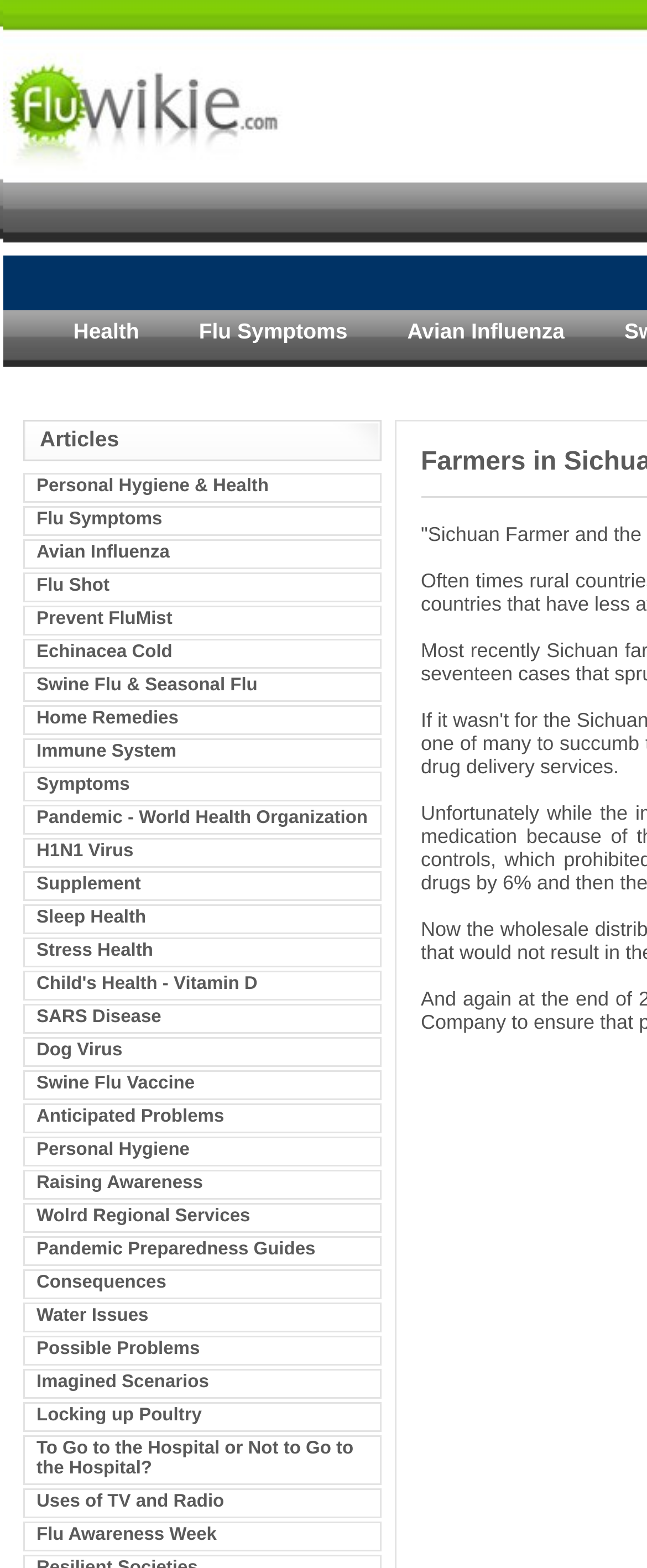Give a one-word or one-phrase response to the question:
Are there any images on the webpage?

No